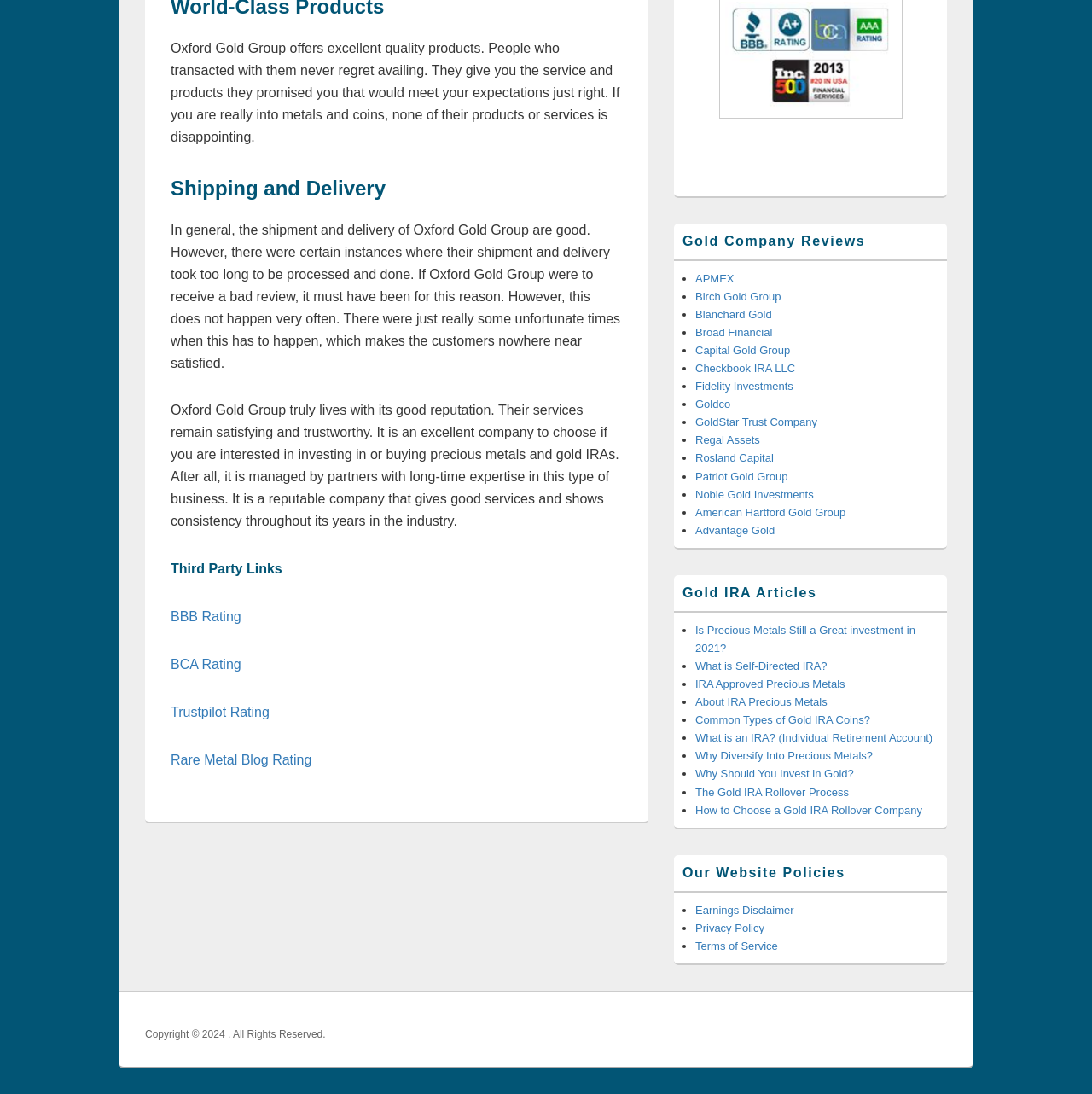Determine the bounding box coordinates of the target area to click to execute the following instruction: "Learn about reproductive health."

None